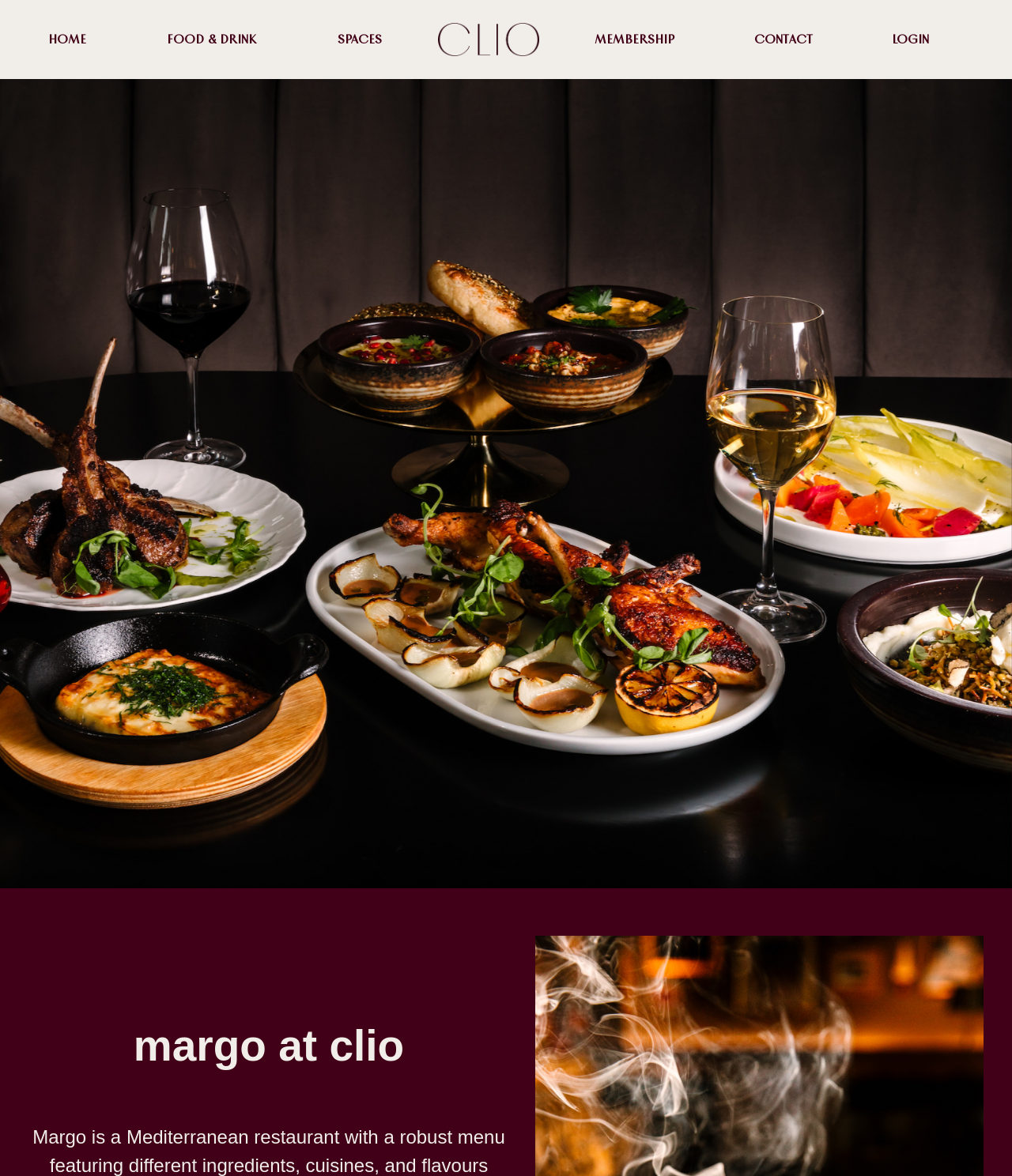How many main navigation links are there?
Carefully examine the image and provide a detailed answer to the question.

I counted the main navigation links at the top of the page, which are 'HOME', 'FOOD & DRINK', 'SPACES', 'MEMBERSHIP', 'CONTACT', and 'LOGIN'. There are 6 links in total.